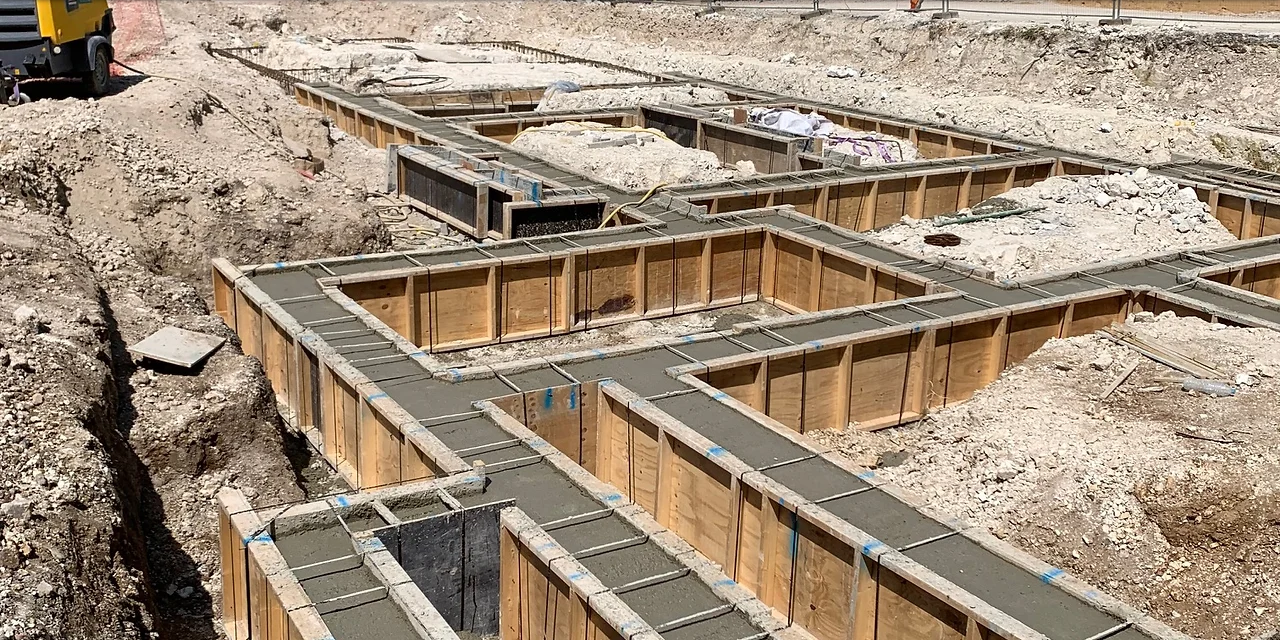Analyze the image and describe all key details you can observe.

The image depicts an active construction site featuring foundations that have been formed for a new building project. The scene showcases wooden framework (formwork) that outlines several rectangular shapes for pouring concrete, indicating the progression of the foundation work. The ground is cluttered with dirt, debris, and some construction materials, suggesting ongoing activity. In the background, a construction vehicle is partially visible, adding to the industrious atmosphere of the site. This image is part of a slideshow associated with Centaur Construction's project, which is focused on the construction located on Ware Road in Hertford, with a project value exceeding £2,250,000, as highlighted in the accompanying project details.